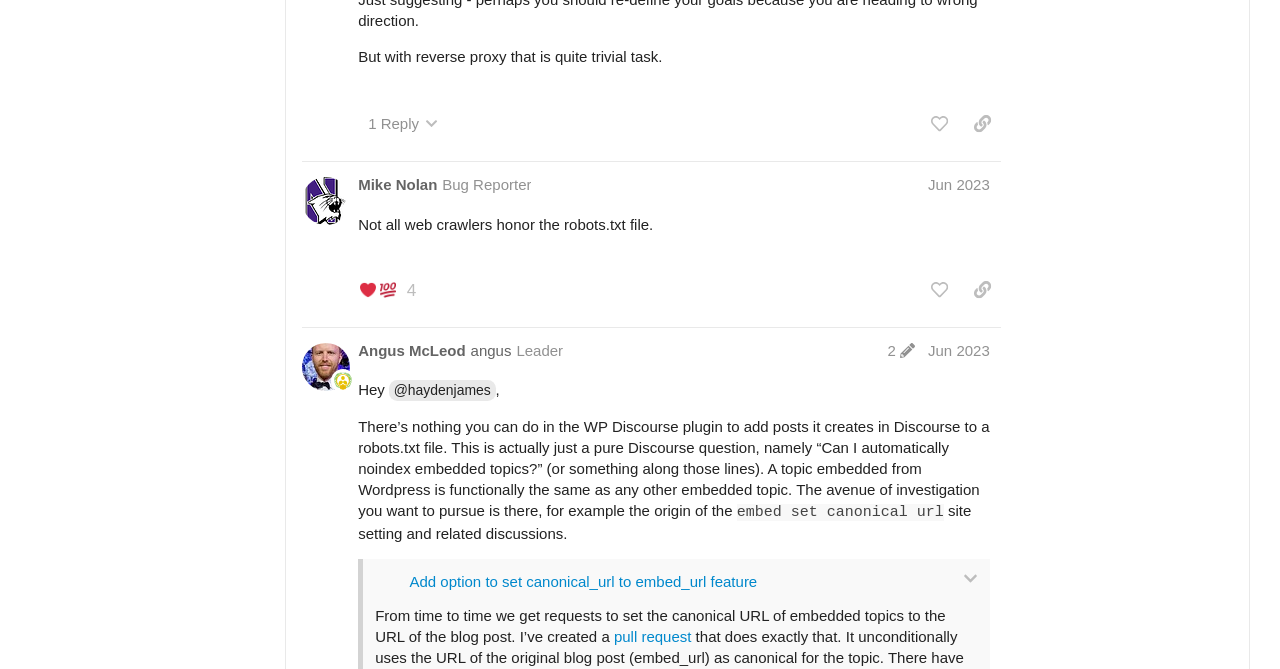Answer the following query concisely with a single word or phrase:
Who is the author of the post?

Hayden James